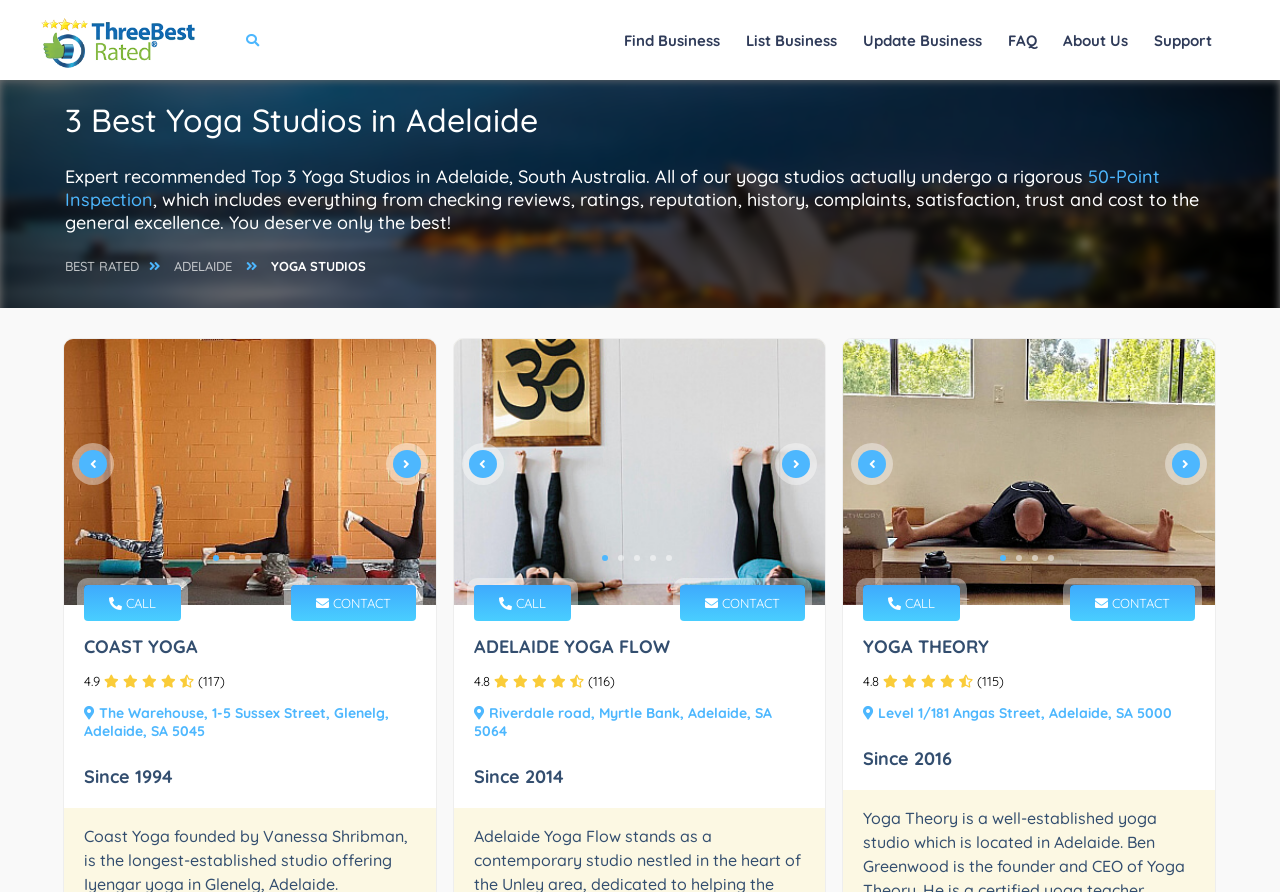Give a one-word or one-phrase response to the question: 
How many yoga studios are listed on this webpage?

3